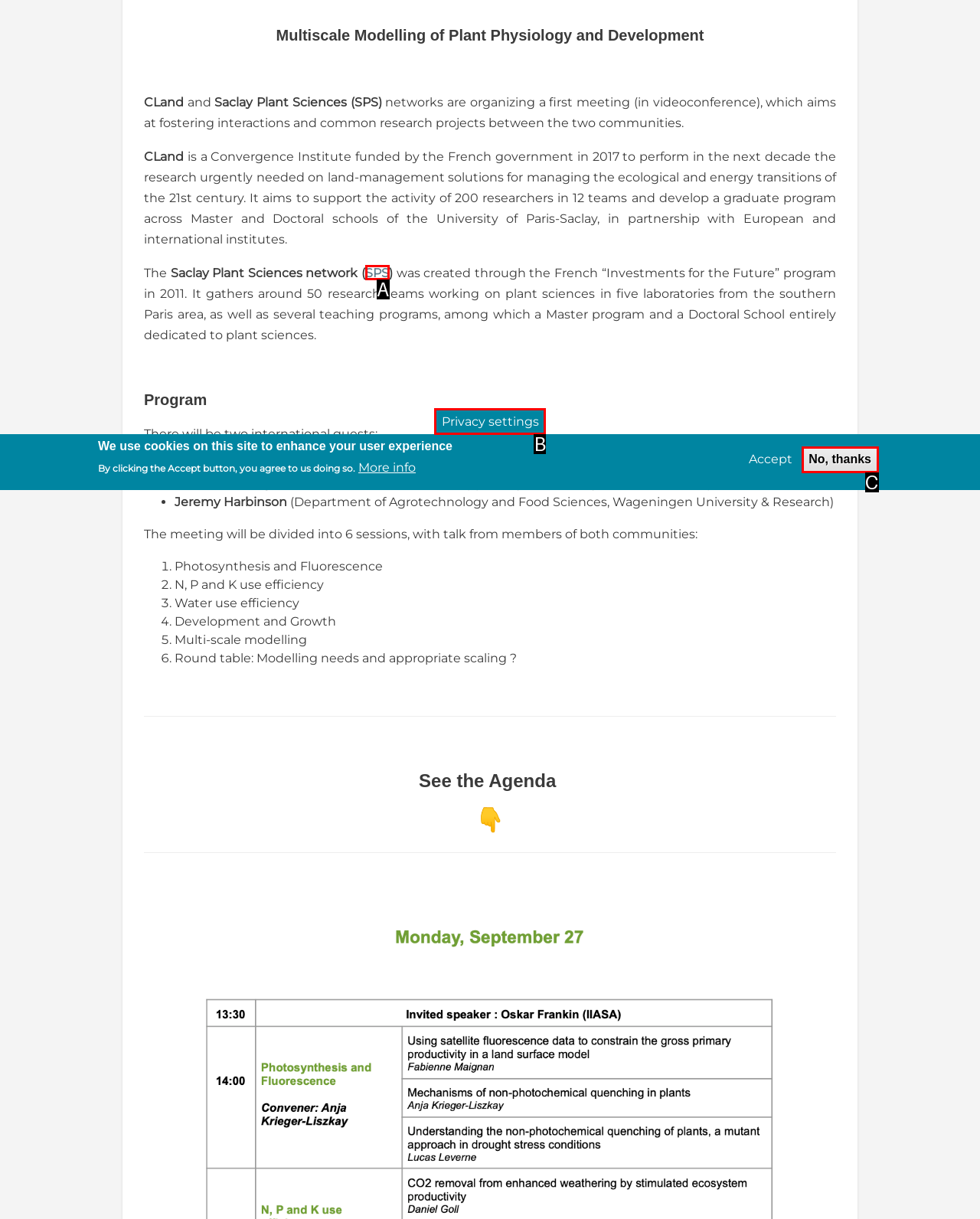Point out the option that aligns with the description: SPS
Provide the letter of the corresponding choice directly.

A